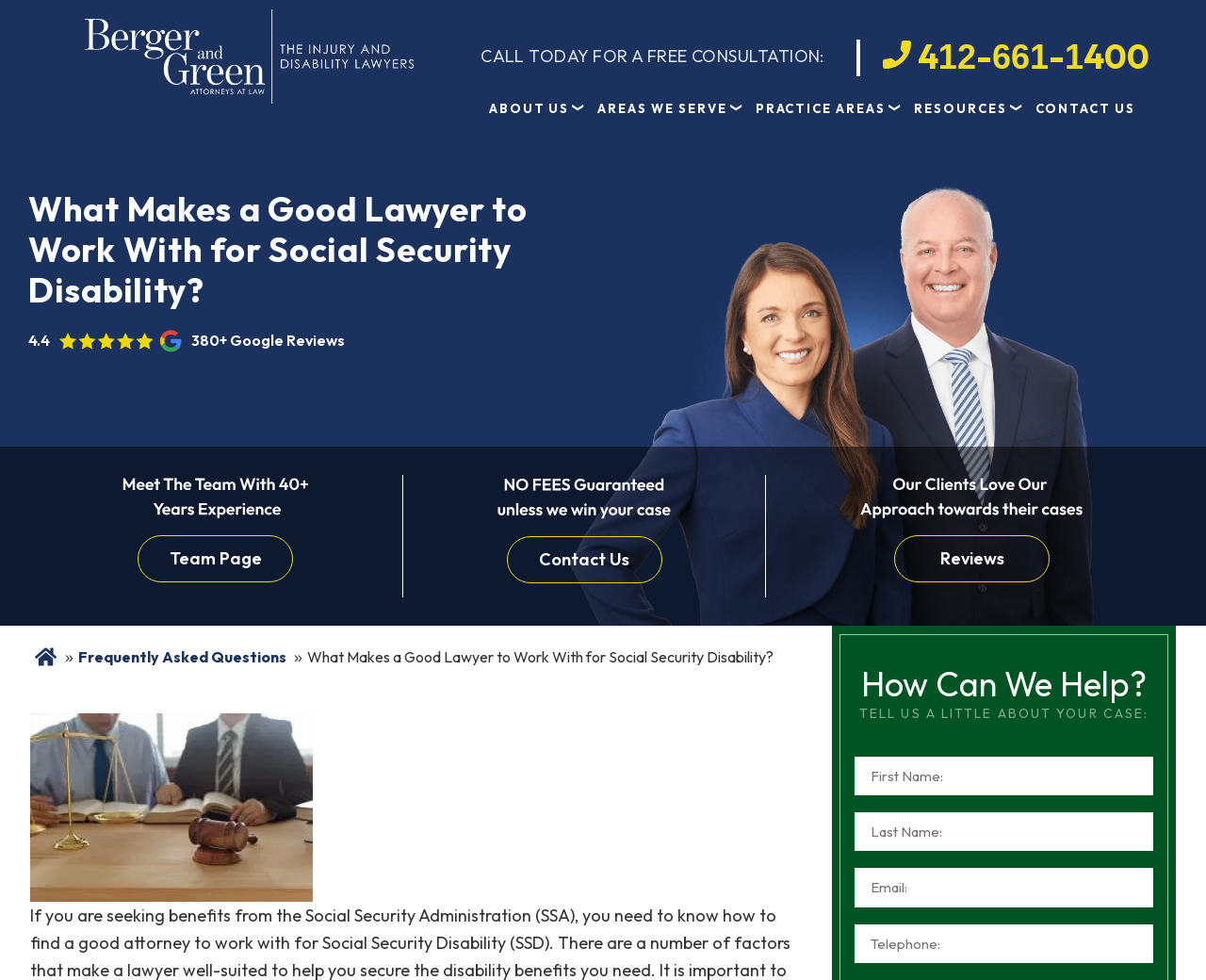What is the phone number to call for a free consultation?
Based on the screenshot, provide a one-word or short-phrase response.

412-661-1400